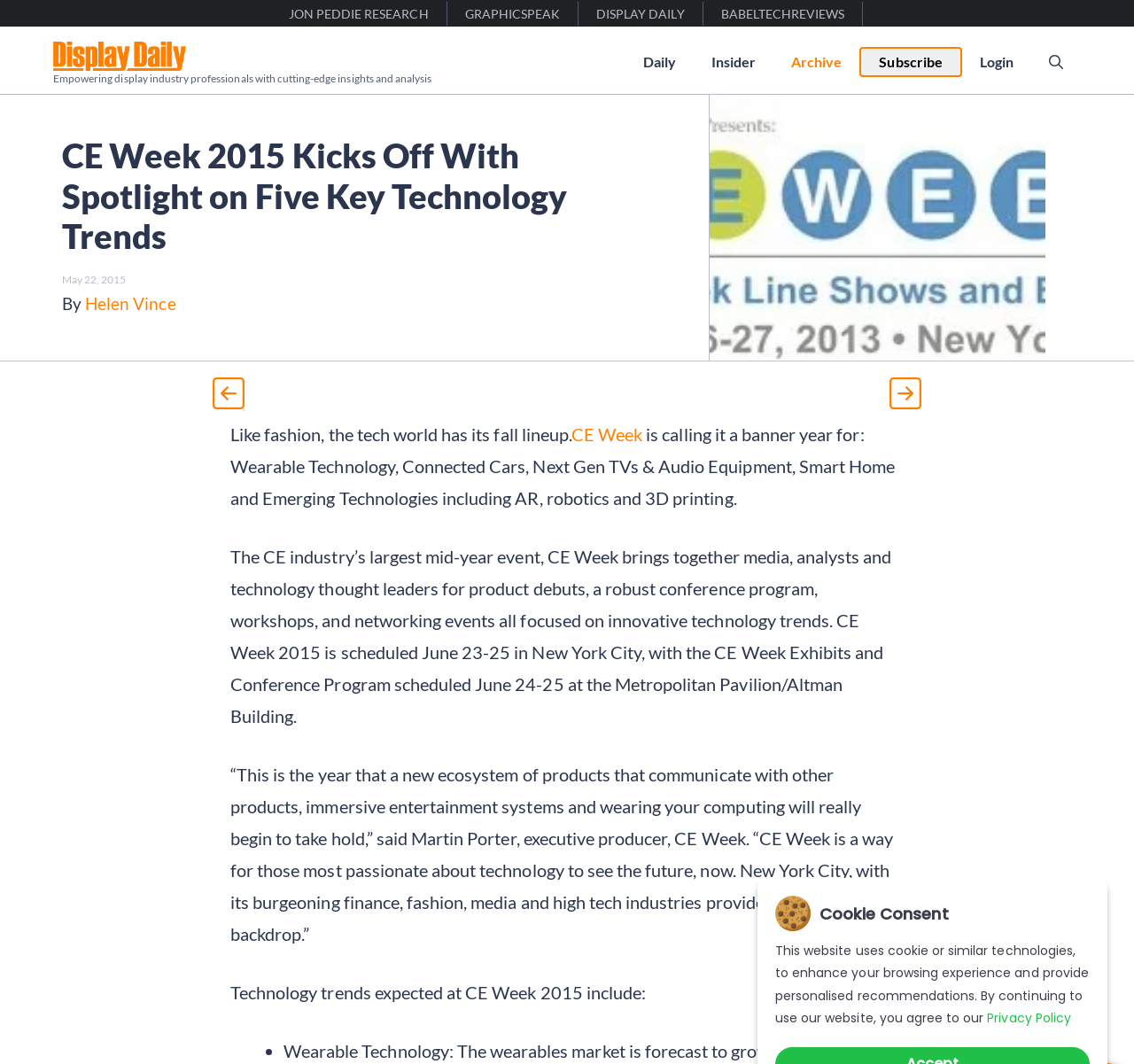Create an elaborate caption for the webpage.

The webpage is about CE Week 2015, a technology event that highlights five key trends in the industry. At the top, there are four links to other websites, including JON PEDDIE RESEARCH, GRAPHICSPEAK, DISPLAY DAILY, and BABELTECHREVIEWS. Below these links, there is a banner with the site's logo, Display Daily, accompanied by a brief description of the site's purpose.

To the right of the banner, there is a navigation menu with links to different sections of the site, including Daily, Insider, Archive, Subscribe, Login, and a search bar. Below the navigation menu, there is a header section with a heading that reads "CE Week 2015 Kicks Off With Spotlight on Five Key Technology Trends." The heading is accompanied by a timestamp, "May 22, 2015," and the author's name, "Helen Vince."

The main content of the page is divided into two columns. The left column features a figure with two images, while the right column contains the main article. The article starts with a brief introduction to CE Week, describing it as a major event in the tech industry that brings together media, analysts, and thought leaders to showcase innovative technology trends. The event is scheduled to take place in New York City from June 23-25.

The article then quotes Martin Porter, the executive producer of CE Week, who highlights the significance of the event in showcasing emerging technologies such as wearable technology, immersive entertainment systems, and smart home devices. The article also lists some of the technology trends expected to be featured at CE Week 2015, including wearable technology, connected cars, next-gen TVs and audio equipment, smart home devices, and emerging technologies like AR, robotics, and 3D printing.

At the bottom of the page, there is a section about cookie consent, which informs users that the website uses cookies to enhance their browsing experience and provide personalized recommendations. There is also a link to the site's privacy policy.